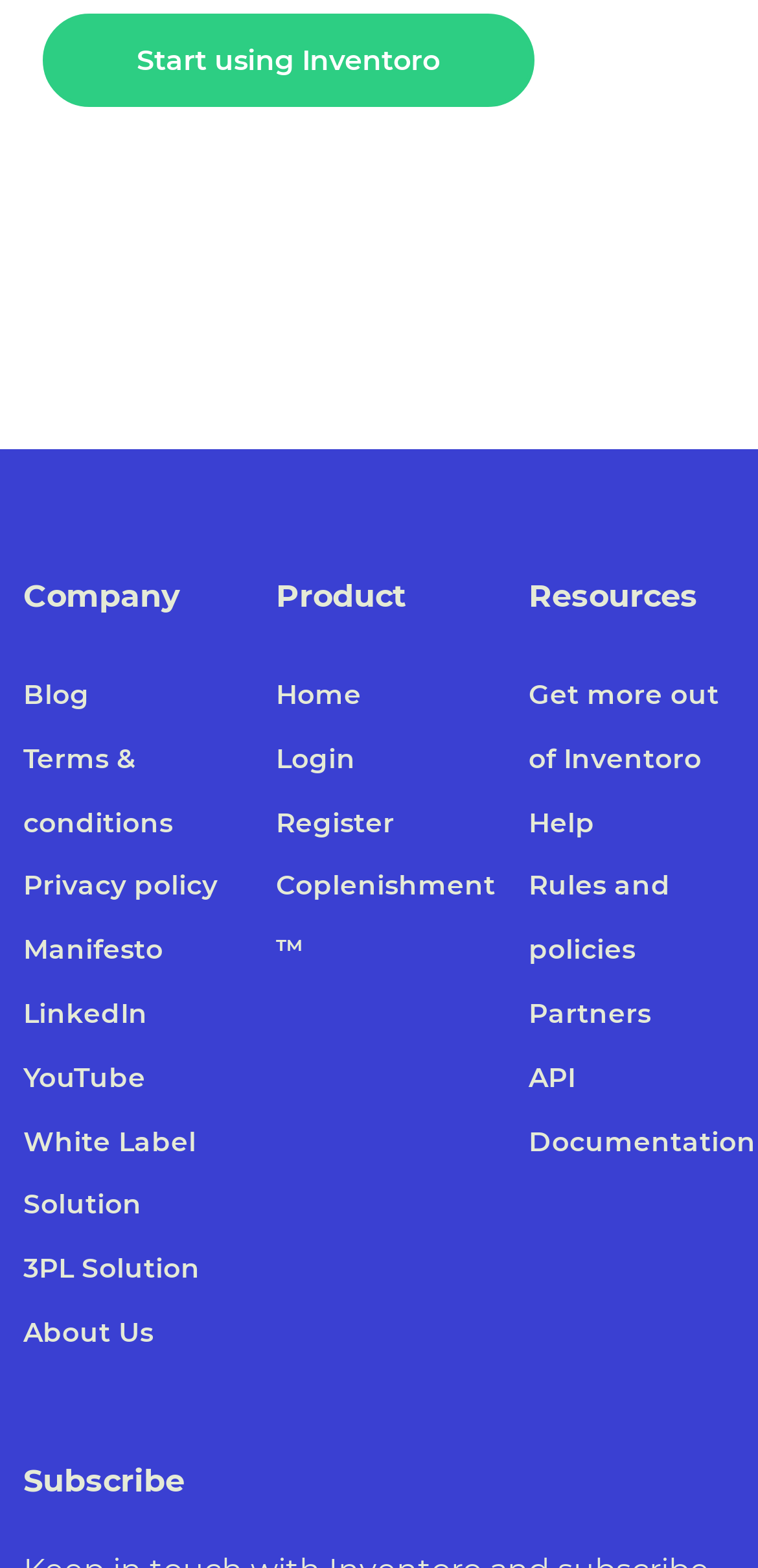How many headings are there on the webpage?
Look at the image and respond with a one-word or short phrase answer.

4